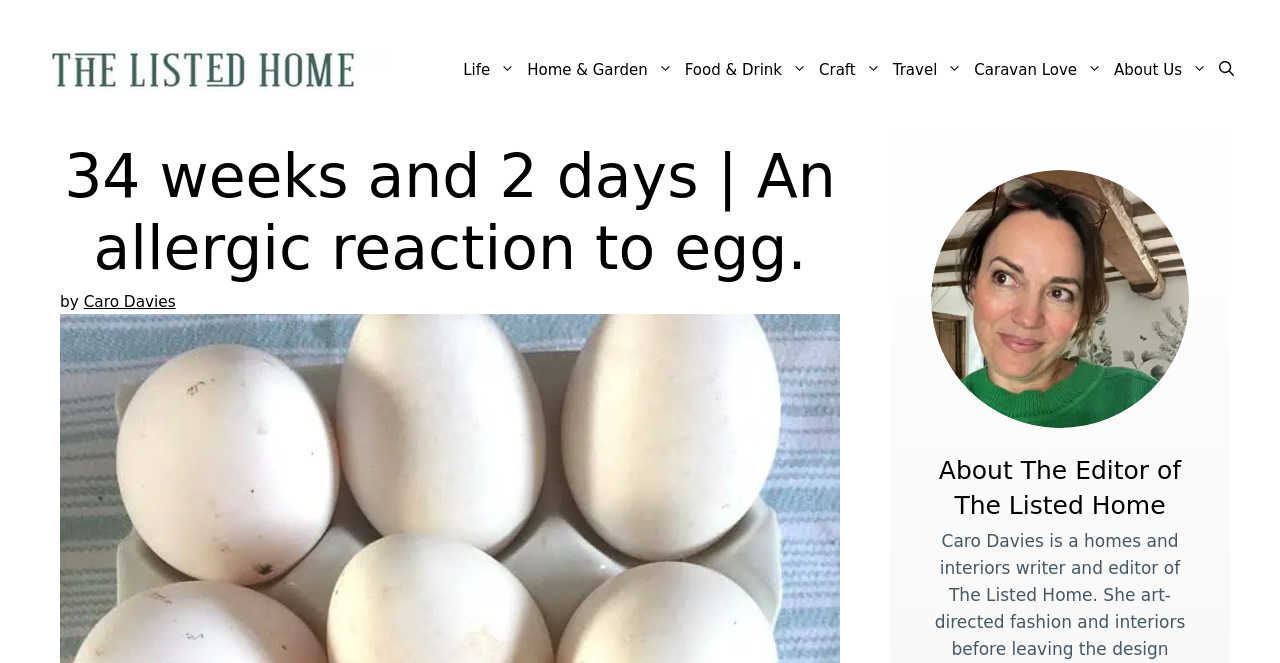What is the topic of the article?
Look at the image and provide a detailed response to the question.

I inferred this by looking at the heading element with the text '34 weeks and 2 days | An allergic reaction to egg.' This suggests that the article is about an allergic reaction to egg.